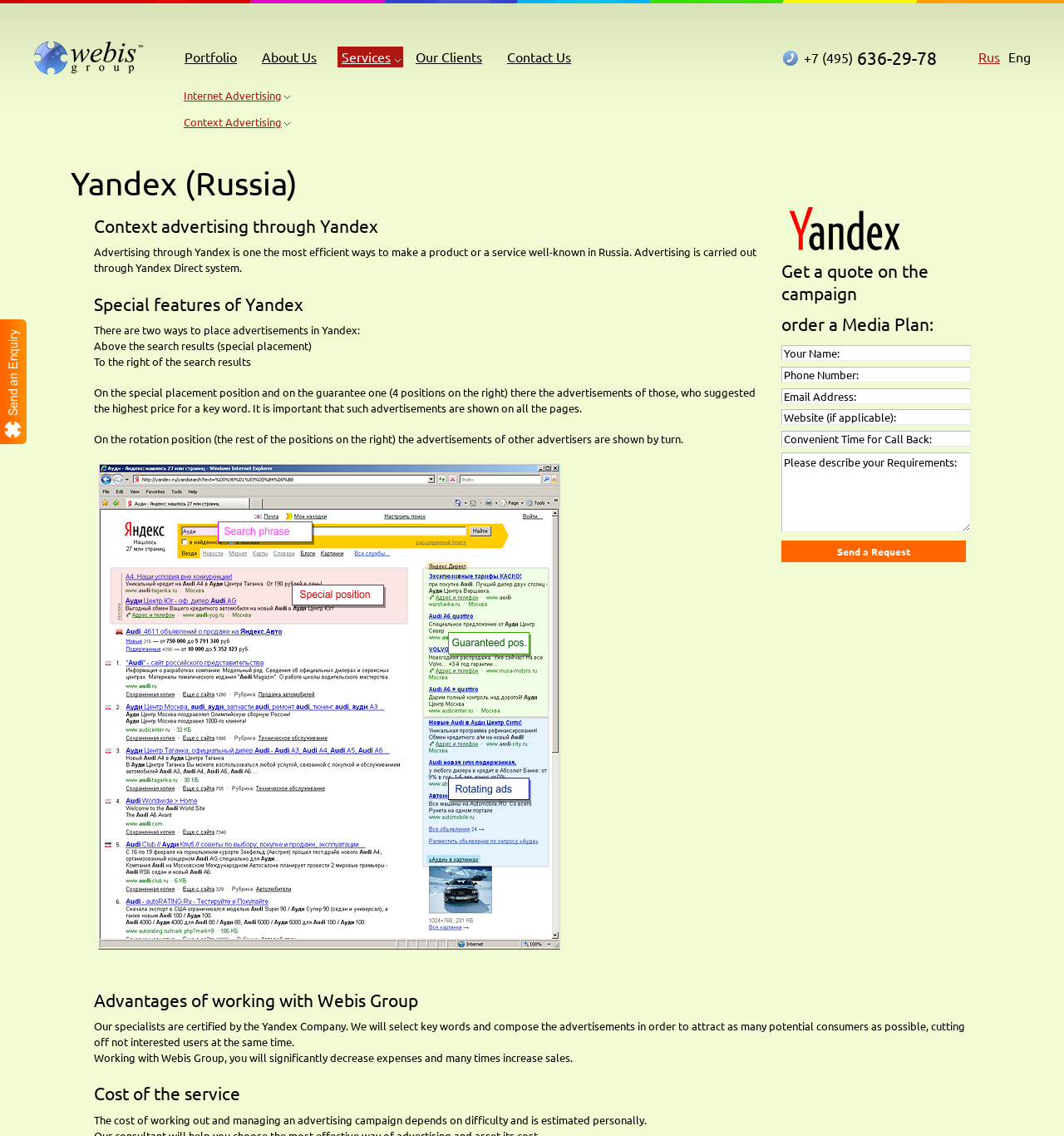Determine the bounding box coordinates for the element that should be clicked to follow this instruction: "Click on the 'Rus' link". The coordinates should be given as four float numbers between 0 and 1, in the format [left, top, right, bottom].

[0.92, 0.043, 0.94, 0.057]